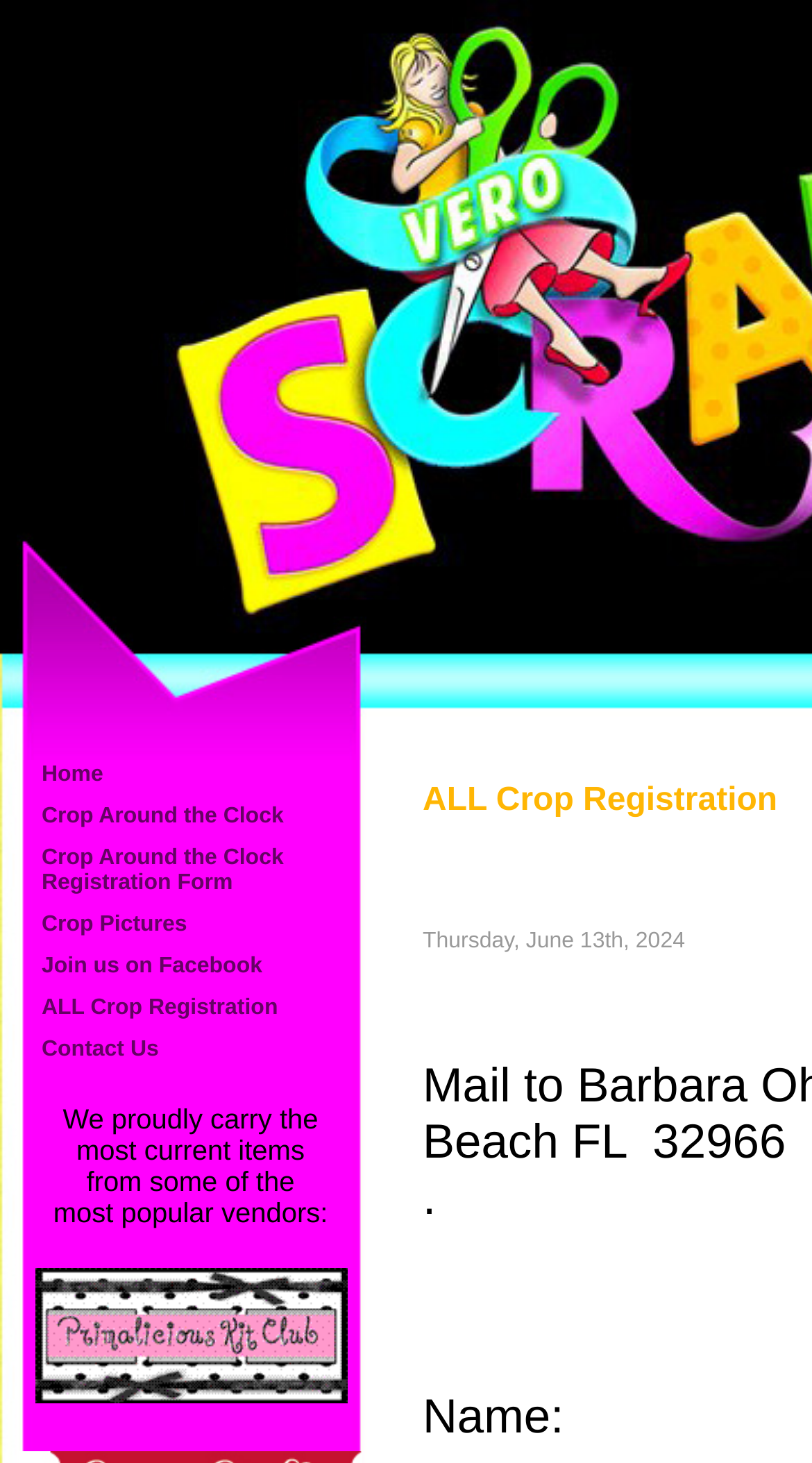How can users contact the store?
Please use the visual content to give a single word or phrase answer.

Through the 'Contact Us' link